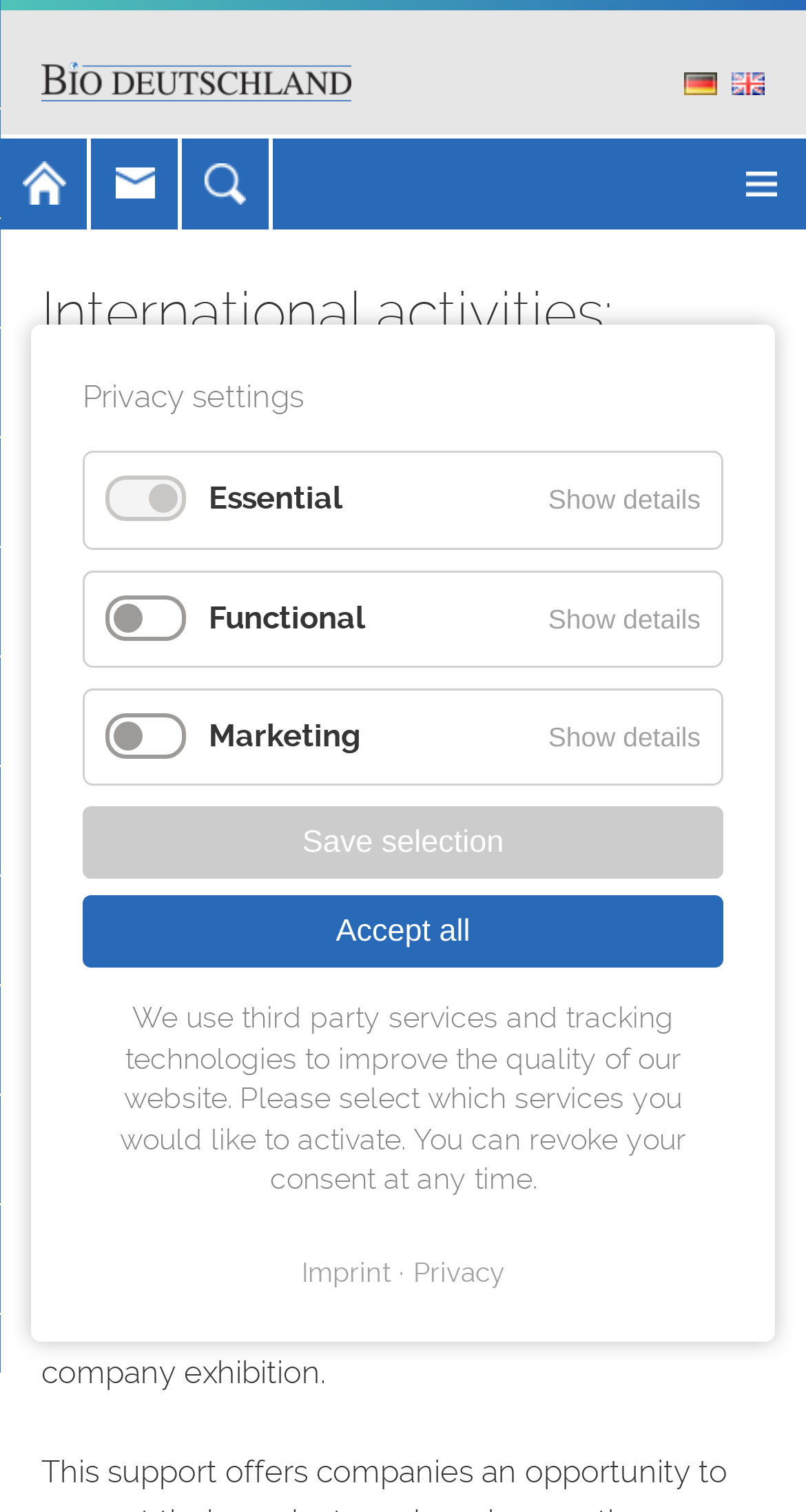Locate the bounding box coordinates of the element I should click to achieve the following instruction: "Go to BIO Deutschland".

[0.051, 0.041, 0.436, 0.064]